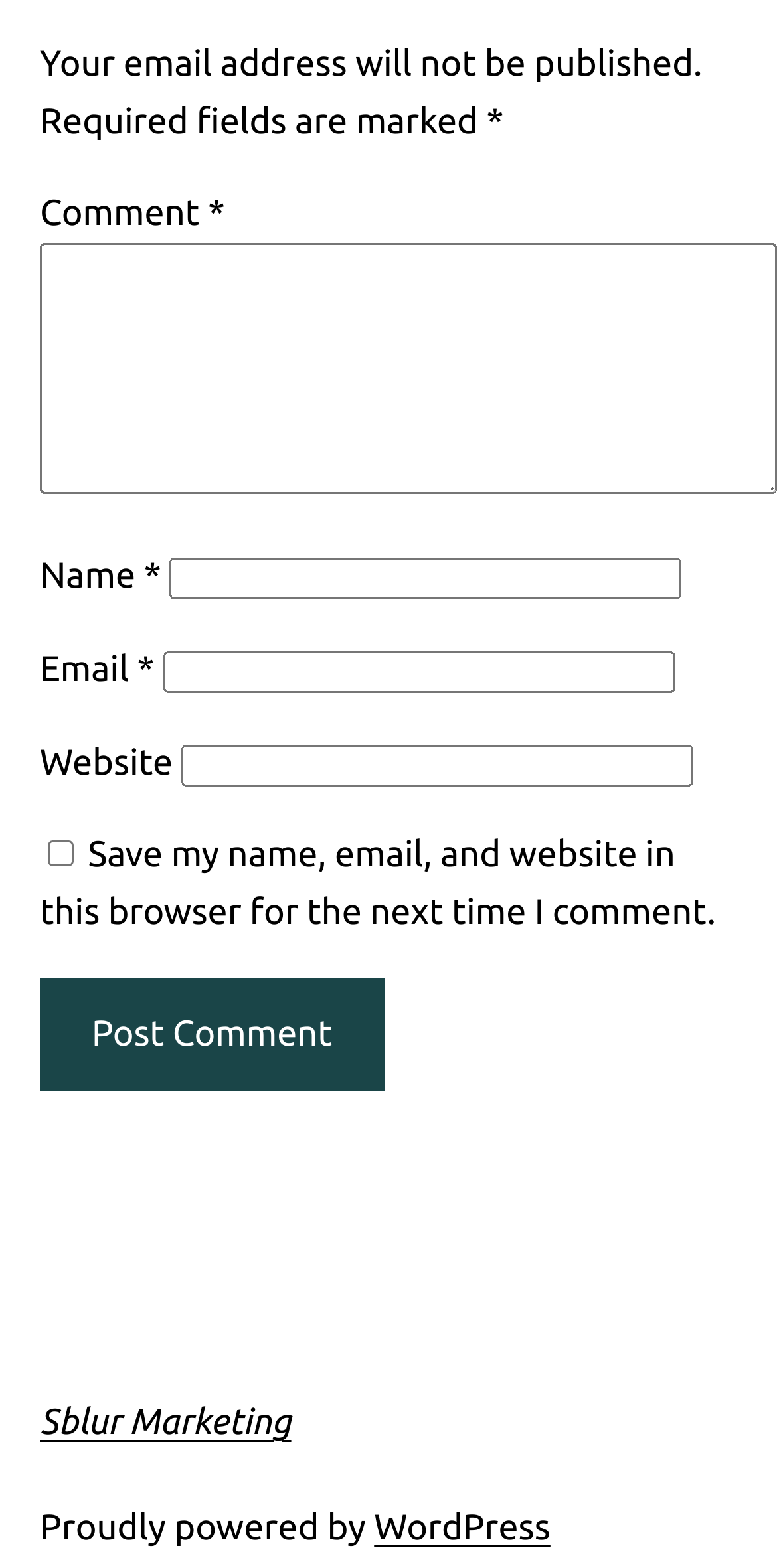Using the information from the screenshot, answer the following question thoroughly:
What is the text of the link at the bottom of the page?

The link is located at the bottom of the page, below the static text 'Proudly powered by', and has the text 'WordPress'.